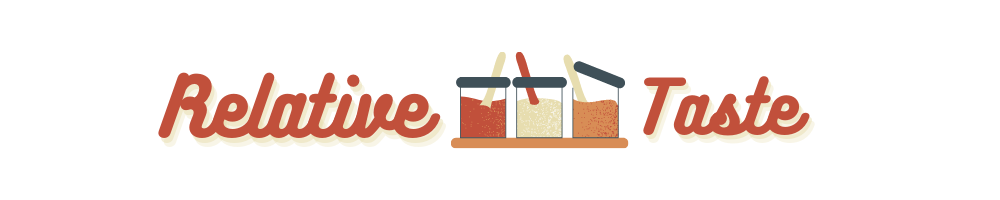Break down the image into a detailed narrative.

This image features the title "Relative Taste" prominently displayed in a playful font. The word "Relative" is styled in a soft red hue, while "Taste" complements it in the same color with a slightly bolder appearance. Below the text, there are three jars filled with different ingredients, likely representing various flavors or textures. Each jar is topped with a lid, and two of them have small utensils inserted, suggesting a culinary theme. The background is minimalistic, ensuring that the focus remains on the title and the jars. This visual design aligns with the overall theme of the website, which discusses topics related to food, home life, and recipes.